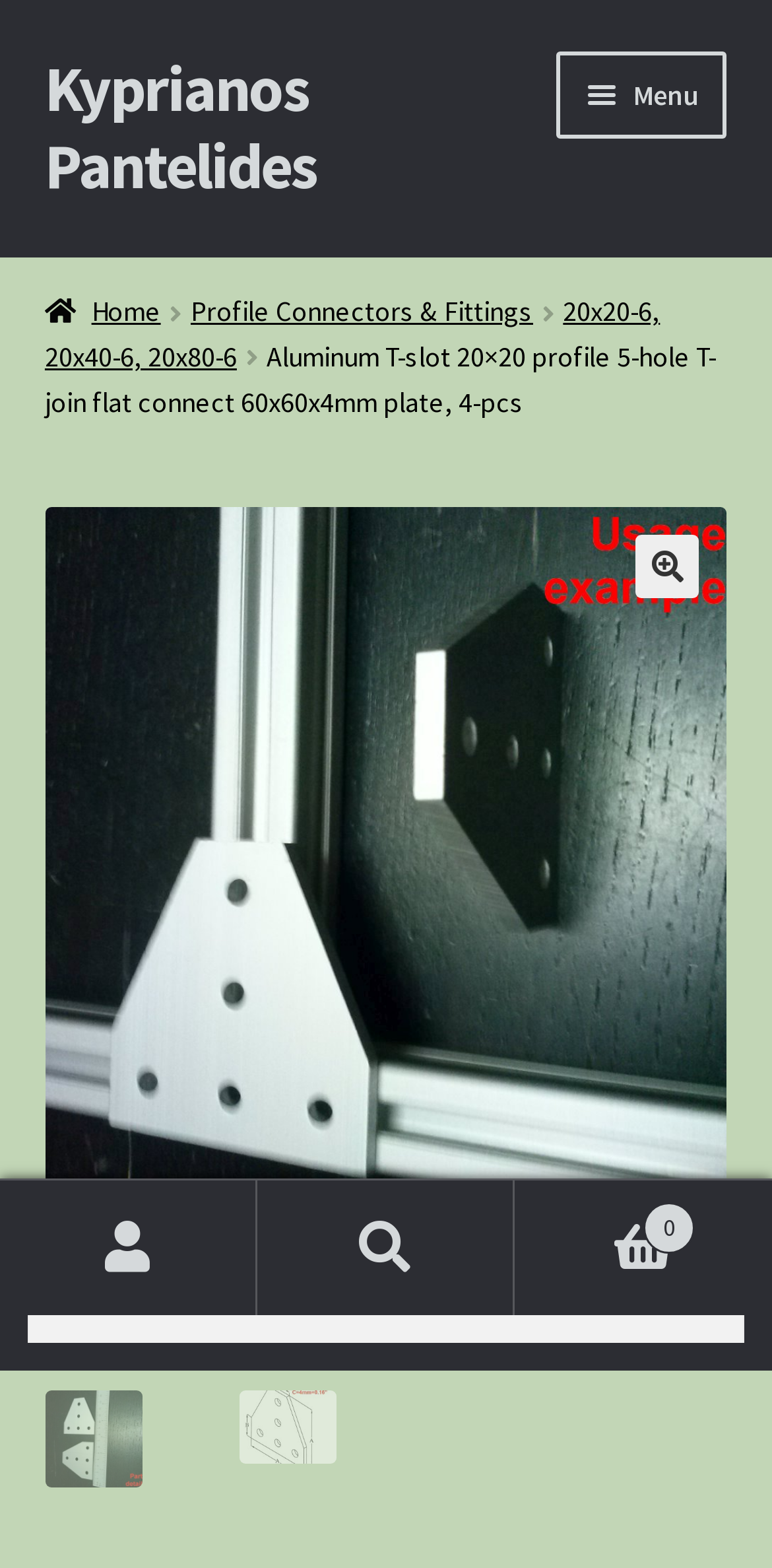Find the bounding box coordinates for the area that must be clicked to perform this action: "Click on the 'Menu' button".

[0.722, 0.033, 0.942, 0.088]